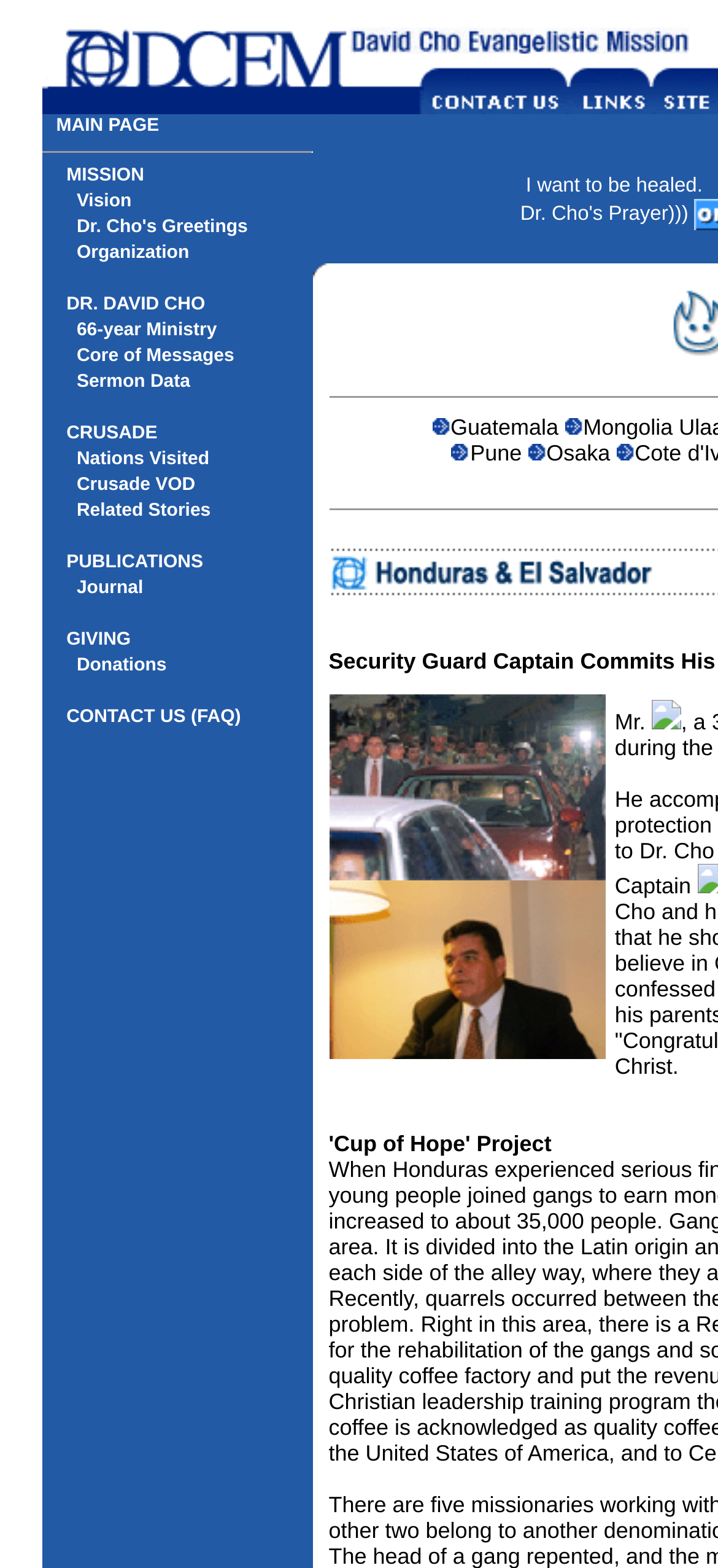Find the bounding box coordinates of the element to click in order to complete the given instruction: "Click on MAIN PAGE."

[0.078, 0.074, 0.222, 0.087]